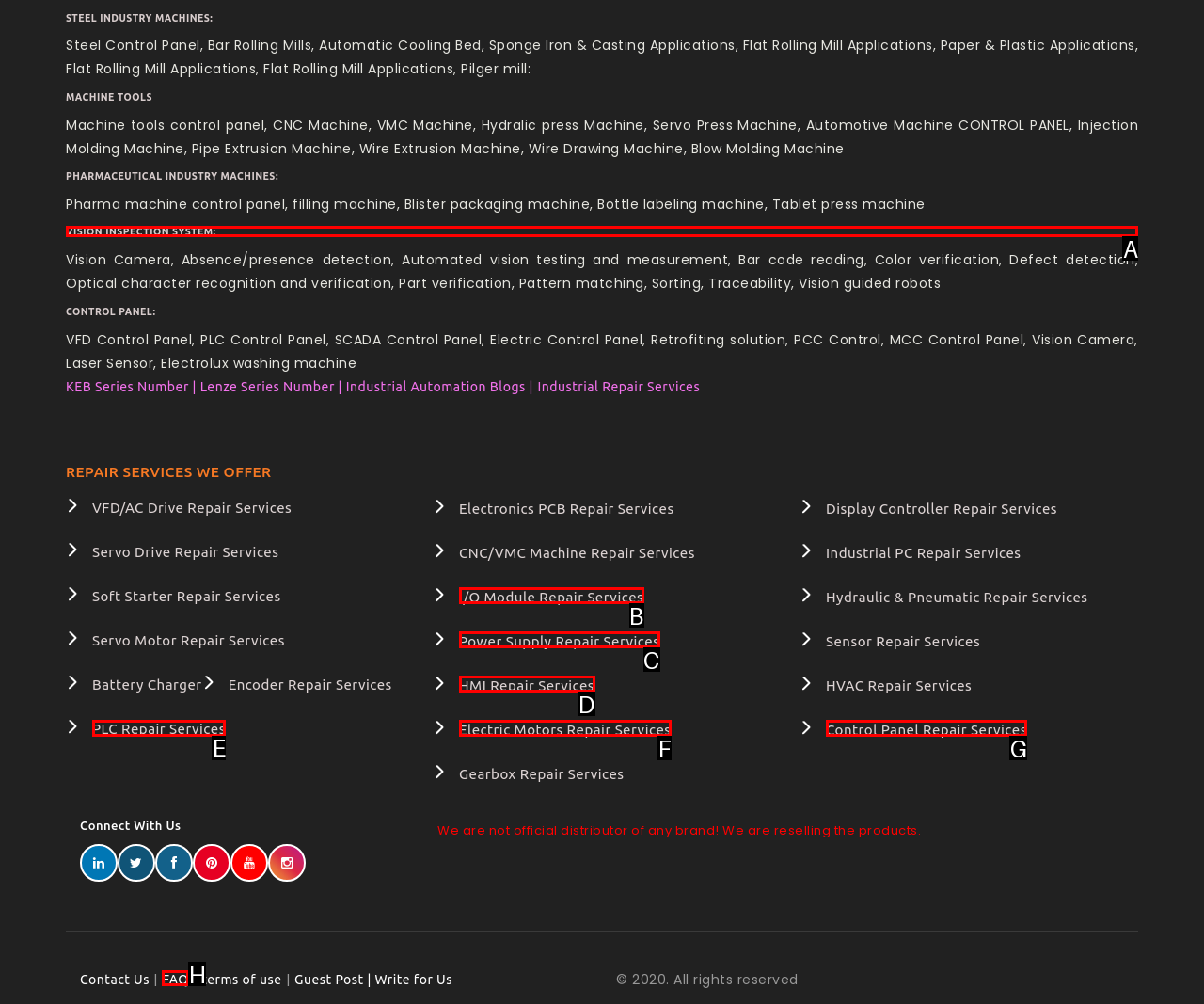Select the appropriate HTML element that needs to be clicked to finish the task: Read about Vision Inspection System
Reply with the letter of the chosen option.

A